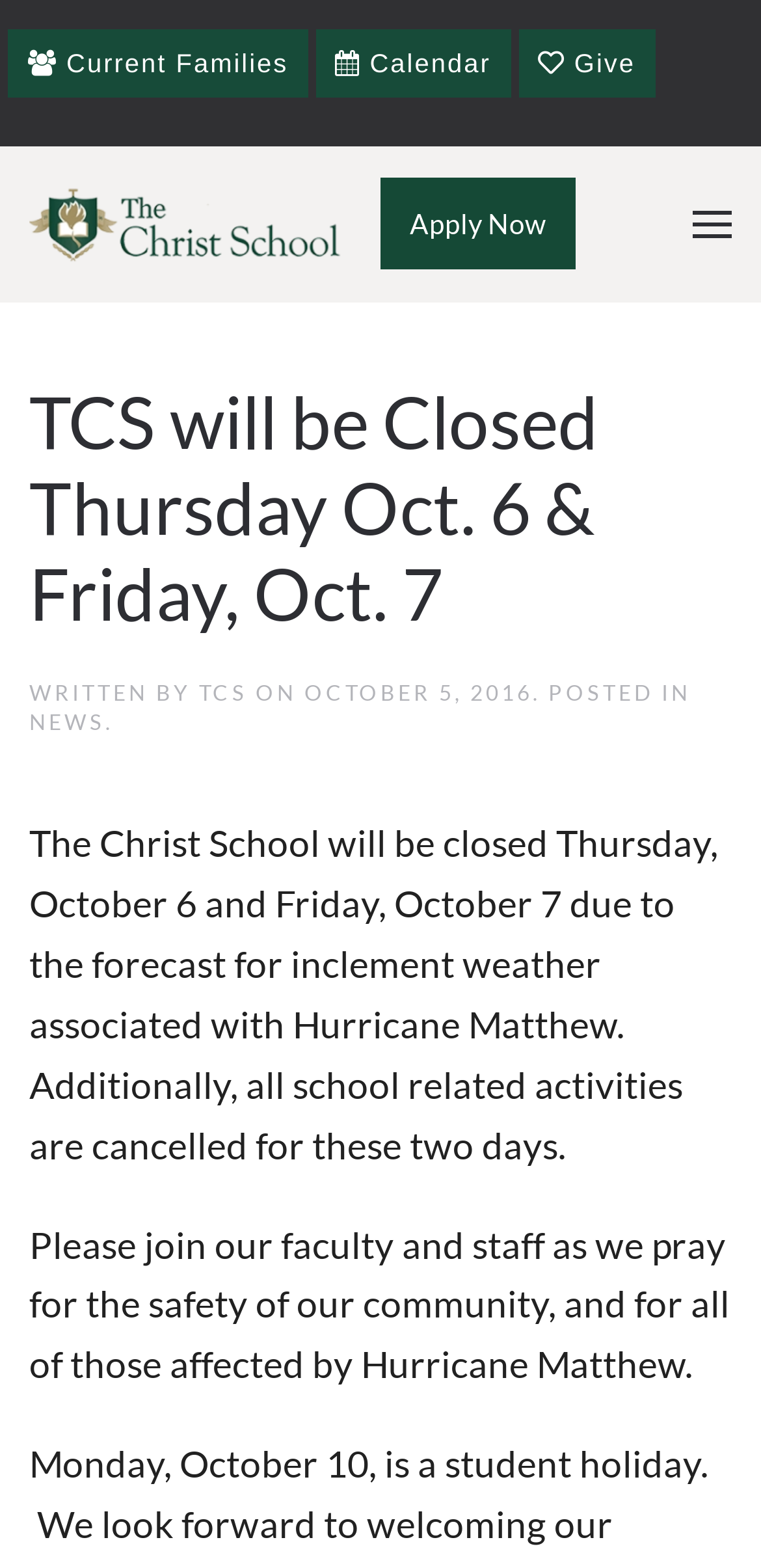What is the purpose of the 'Give' button?
Using the picture, provide a one-word or short phrase answer.

To donate